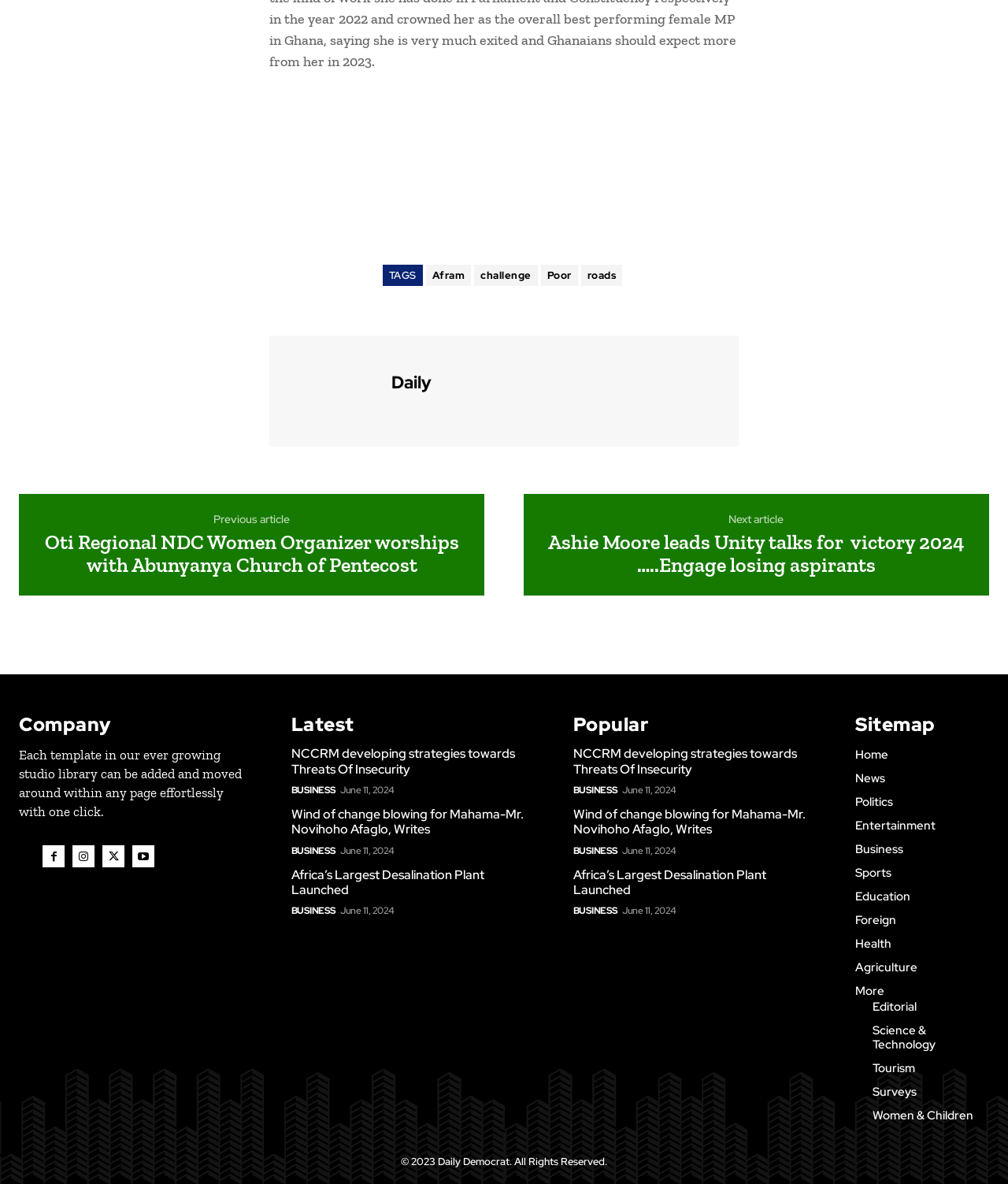Find the bounding box coordinates of the element I should click to carry out the following instruction: "Read the 'Oti Regional NDC Women Organizer worships with Abunyanya Church of Pentecost' article".

[0.038, 0.449, 0.462, 0.487]